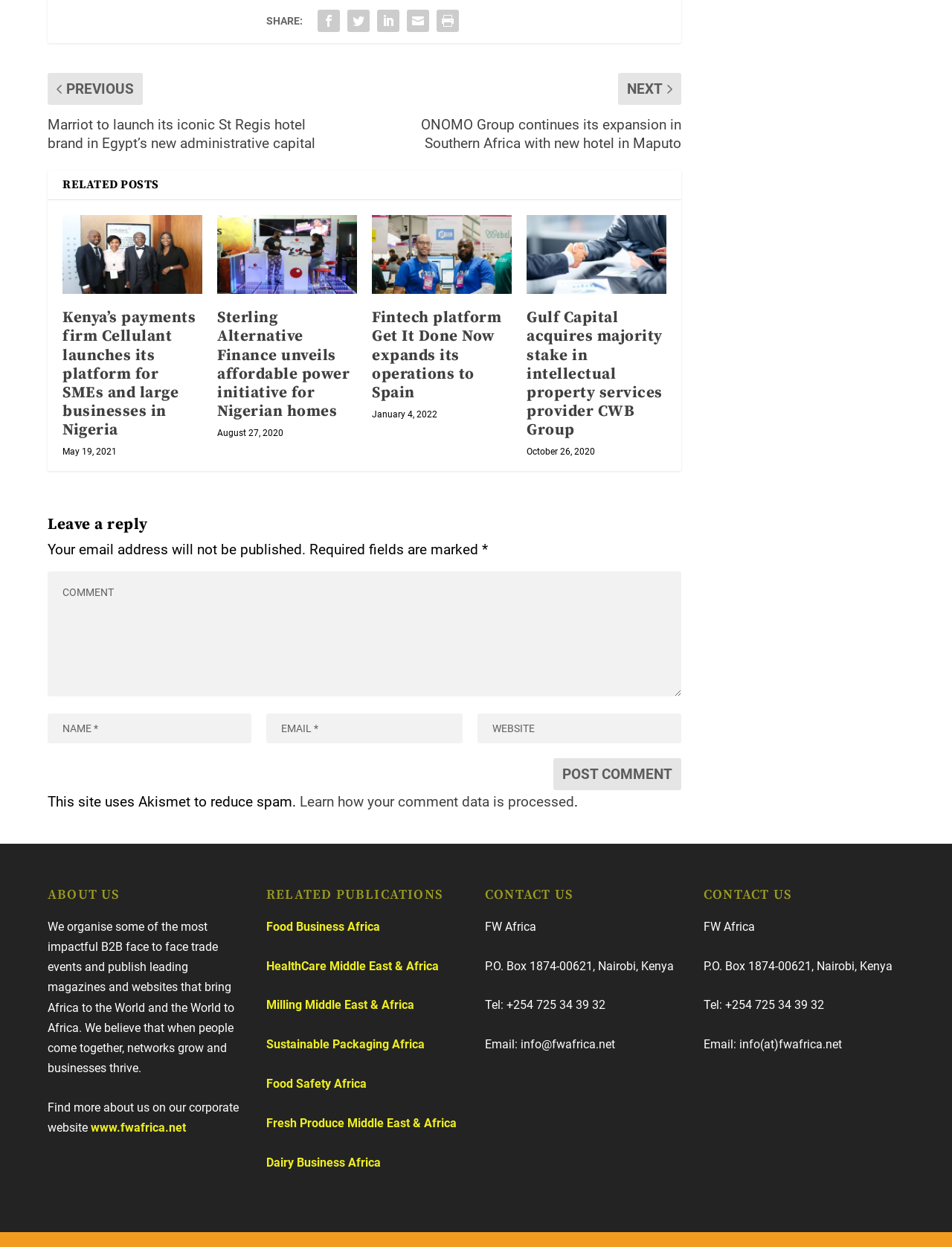Identify the bounding box coordinates for the region to click in order to carry out this instruction: "Click on the 'Kenya’s payments firm Cellulant launches its platform for SMEs and large businesses in Nigeria' link". Provide the coordinates using four float numbers between 0 and 1, formatted as [left, top, right, bottom].

[0.066, 0.155, 0.212, 0.218]